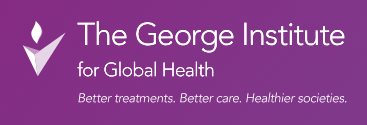Describe every significant element in the image thoroughly.

The image showcases the logo of The George Institute for Global Health, prominently displayed against a purple background. The design features an abstract symbol on the left, resembling a stylized flame or checkmark, which represents innovation and progress in health care. To the right, the name of the institute, "The George Institute," is written in bold, white lettering, followed by "for Global Health" in a slightly smaller font. Below, the tagline "Better treatments. Better care. Healthier societies." emphasizes the institute's commitment to improving health outcomes globally. This logo encapsulates the organization's vision and mission in advancing public health and medical research.